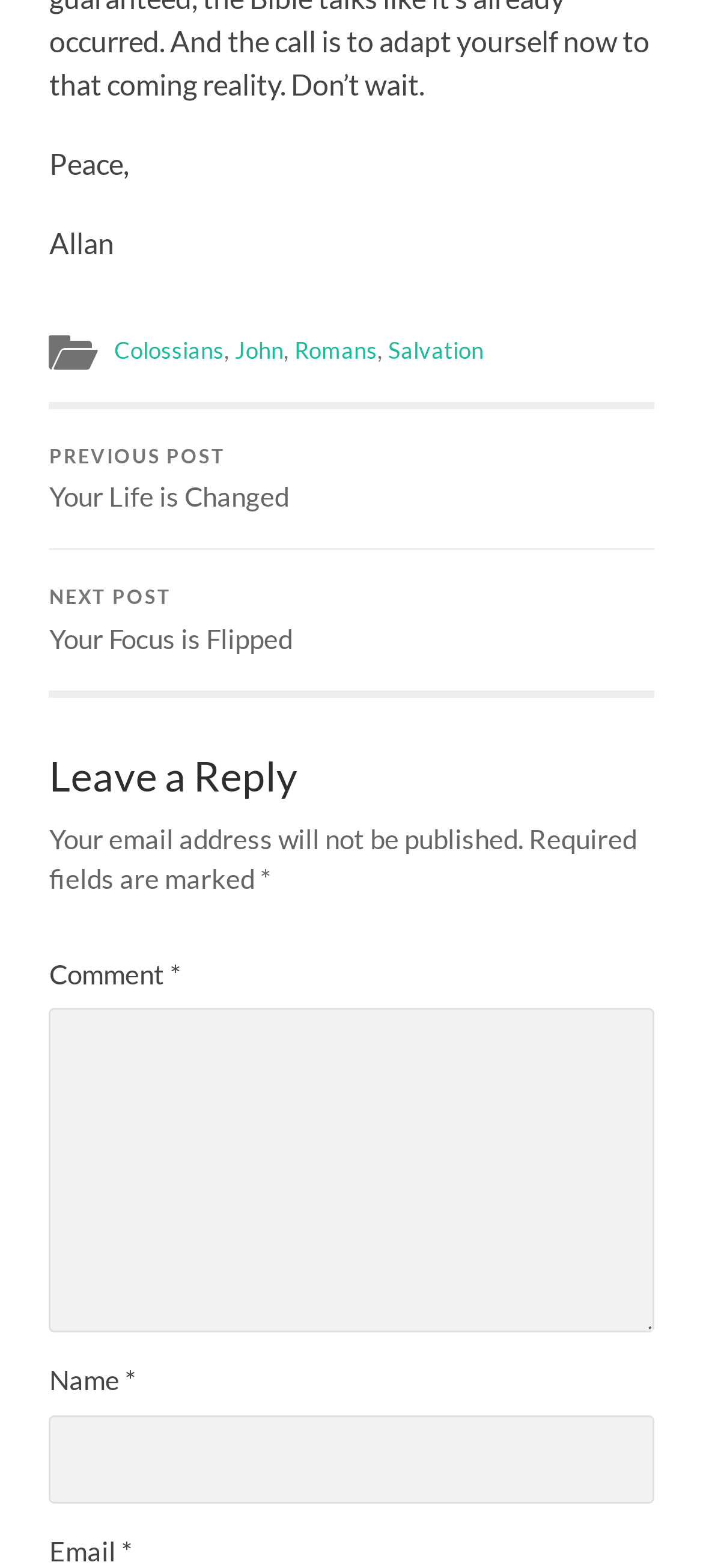Locate the bounding box coordinates of the element to click to perform the following action: 'View popular articles'. The coordinates should be given as four float values between 0 and 1, in the form of [left, top, right, bottom].

None